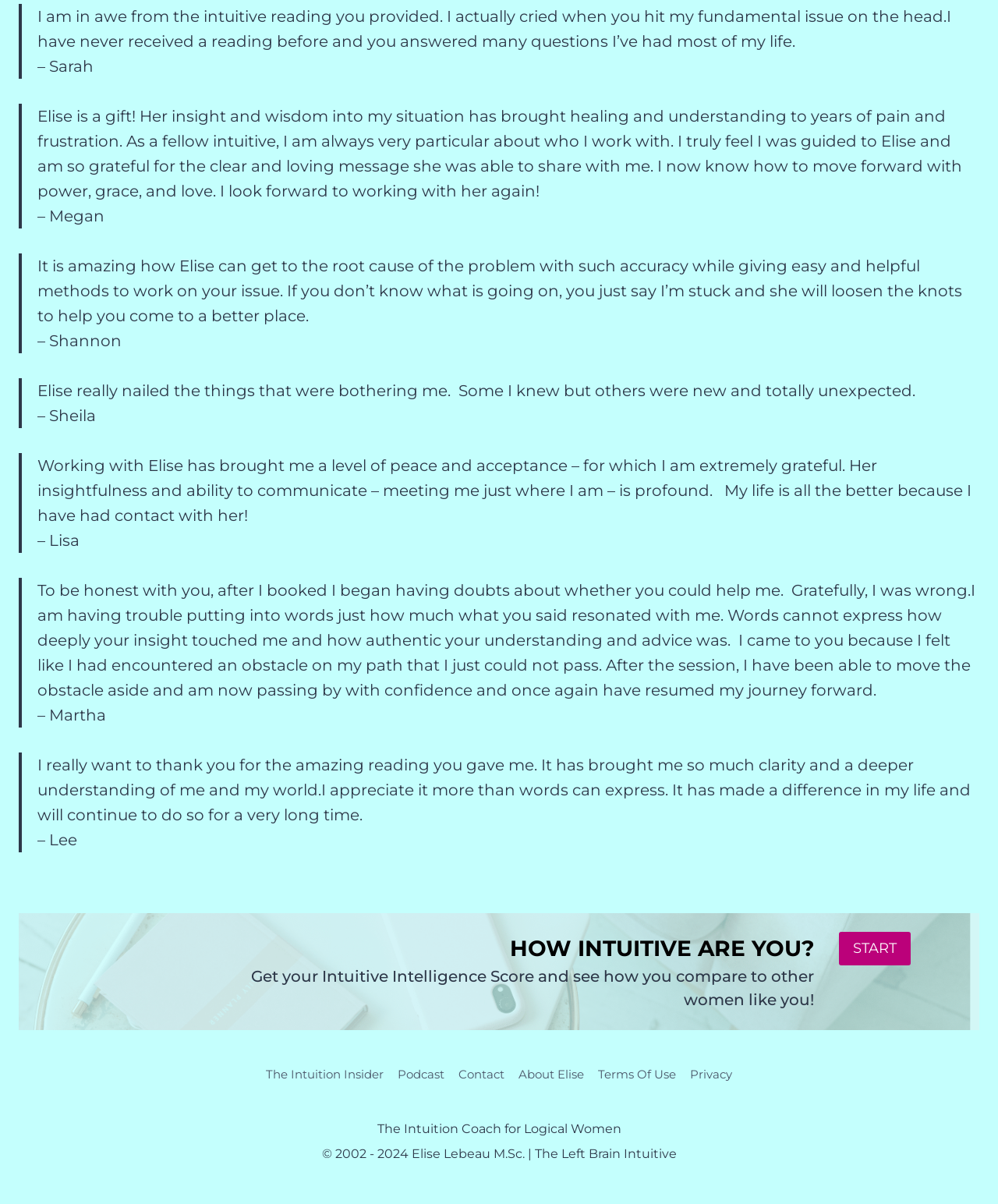Using the description "About Elise", predict the bounding box of the relevant HTML element.

[0.512, 0.875, 0.592, 0.91]